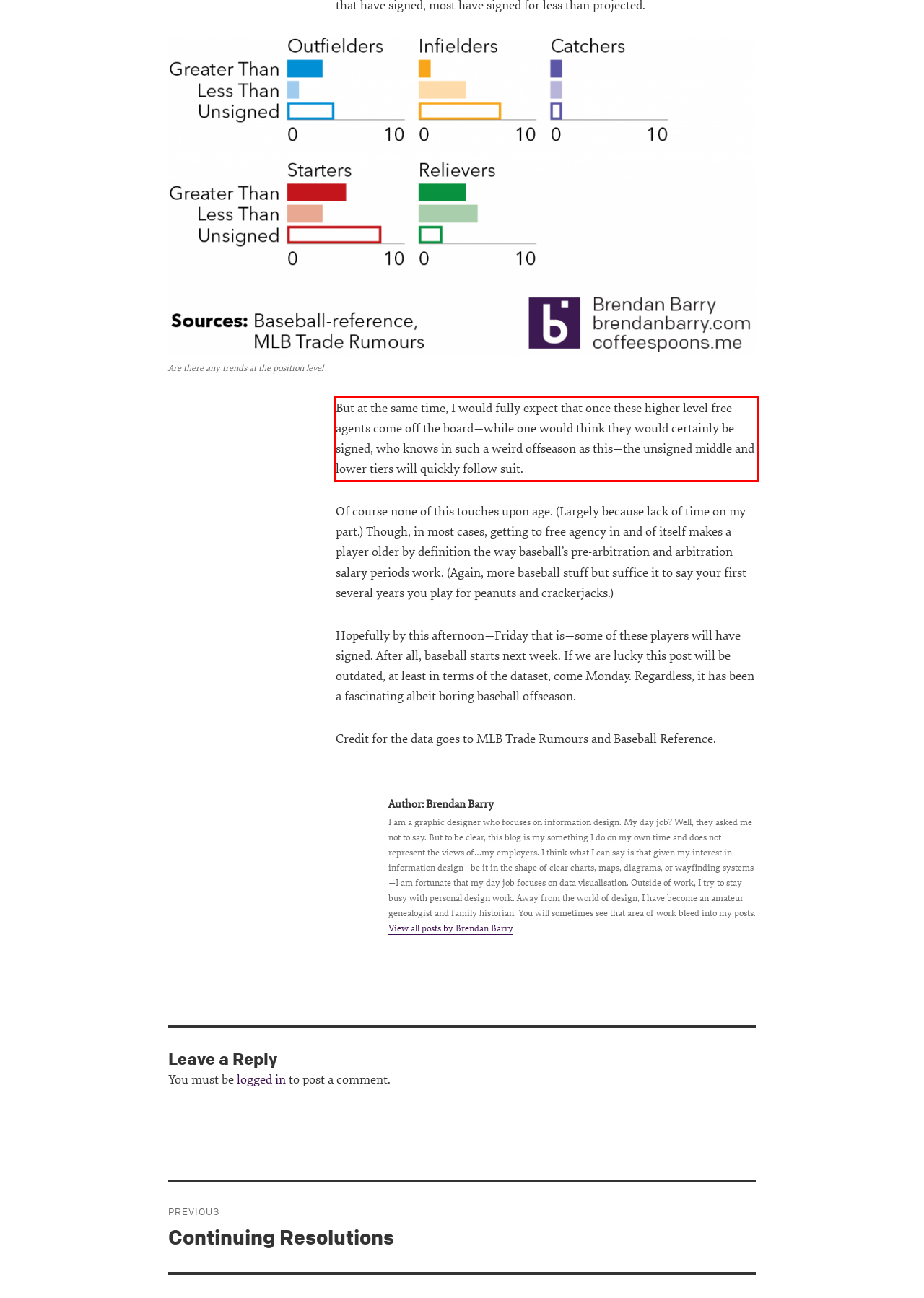From the given screenshot of a webpage, identify the red bounding box and extract the text content within it.

But at the same time, I would fully expect that once these higher level free agents come off the board—while one would think they would certainly be signed, who knows in such a weird offseason as this—the unsigned middle and lower tiers will quickly follow suit.